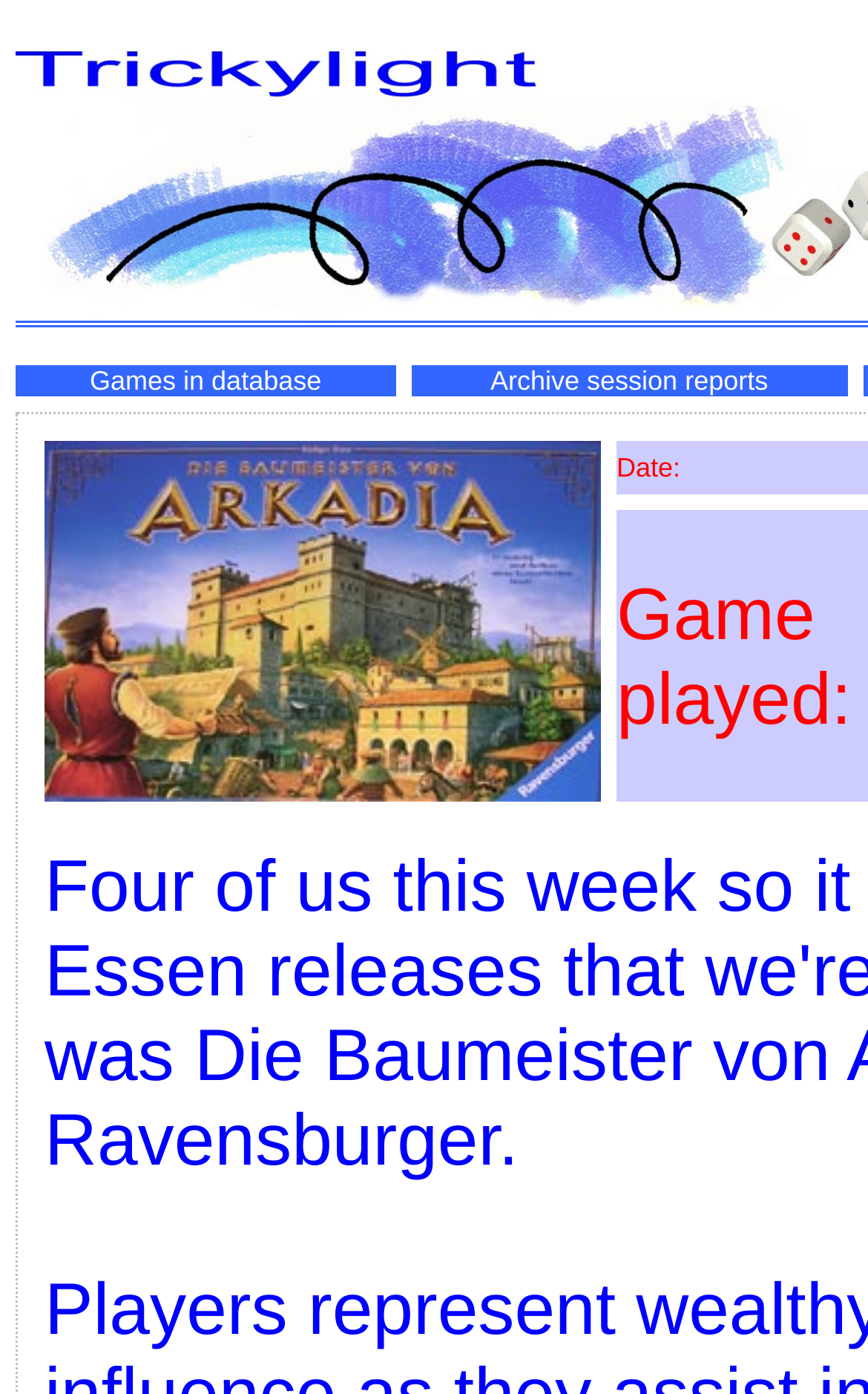Identify the bounding box for the described UI element: "Archive session reports".

[0.565, 0.262, 0.885, 0.284]